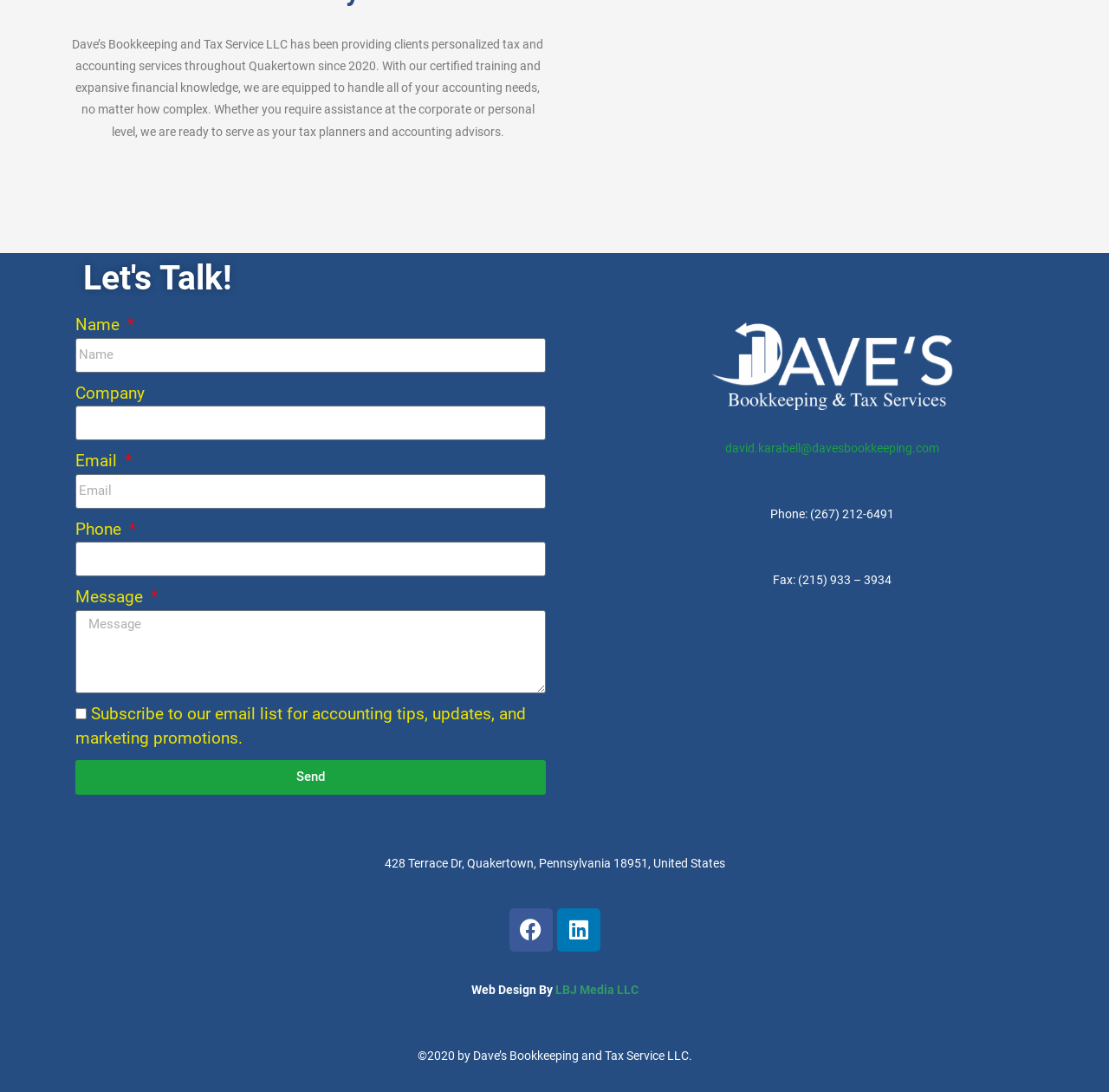Please identify the bounding box coordinates of the element that needs to be clicked to perform the following instruction: "Purchase the PDF version".

None